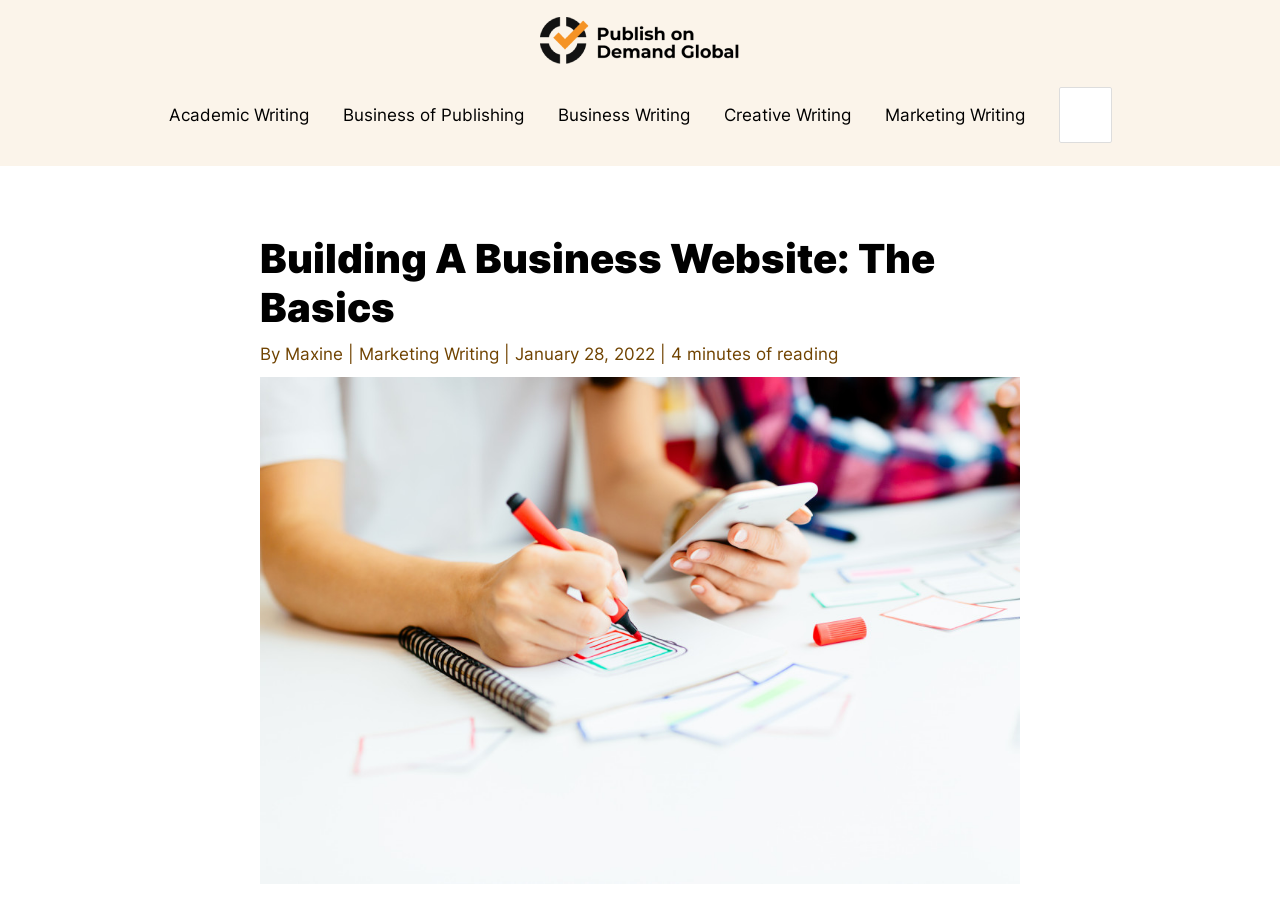Can you identify the bounding box coordinates of the clickable region needed to carry out this instruction: 'Read about Business Writing'? The coordinates should be four float numbers within the range of 0 to 1, stated as [left, top, right, bottom].

[0.422, 0.089, 0.552, 0.164]